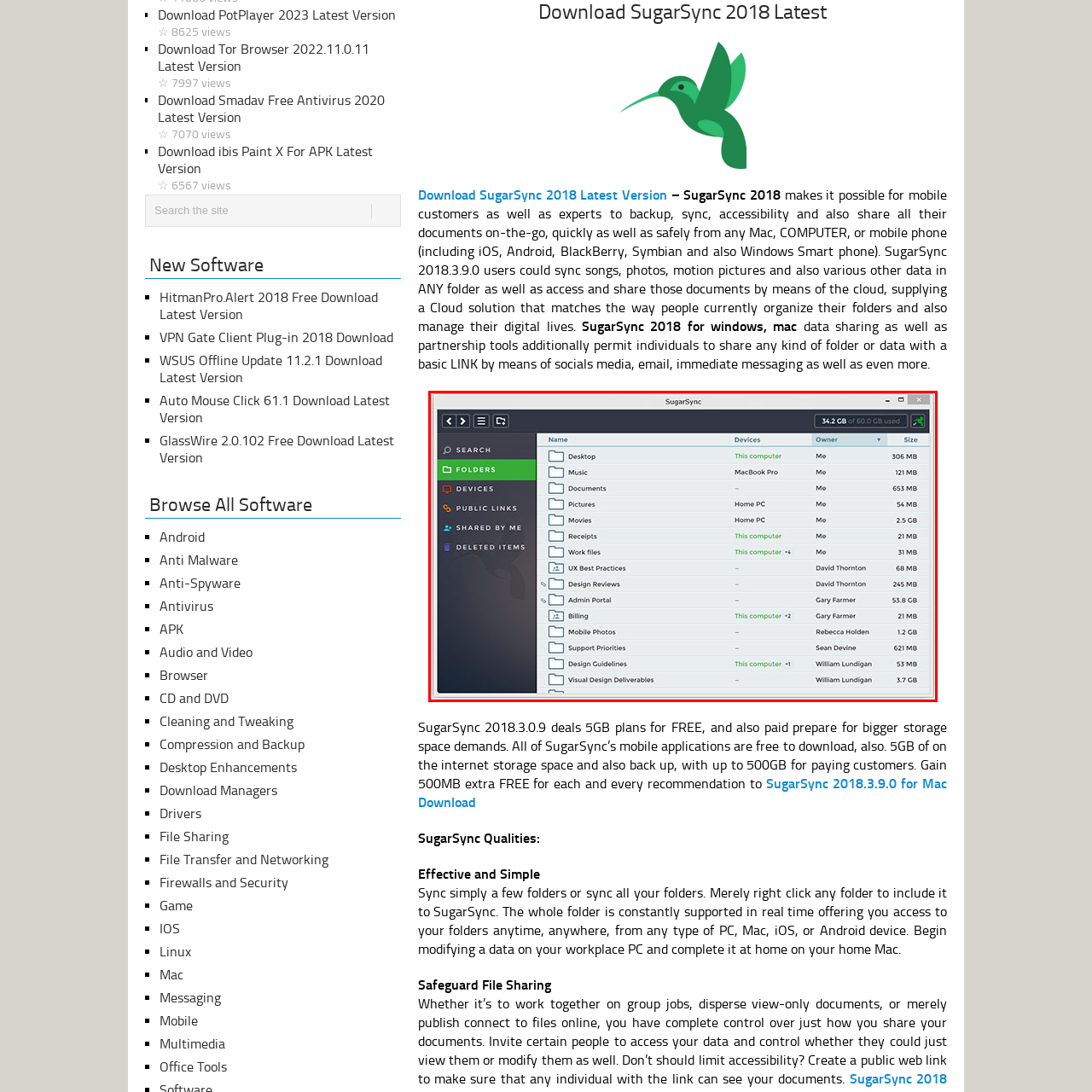Concentrate on the image inside the red border and answer the question in one word or phrase: 
What percentage of storage is utilized?

57%